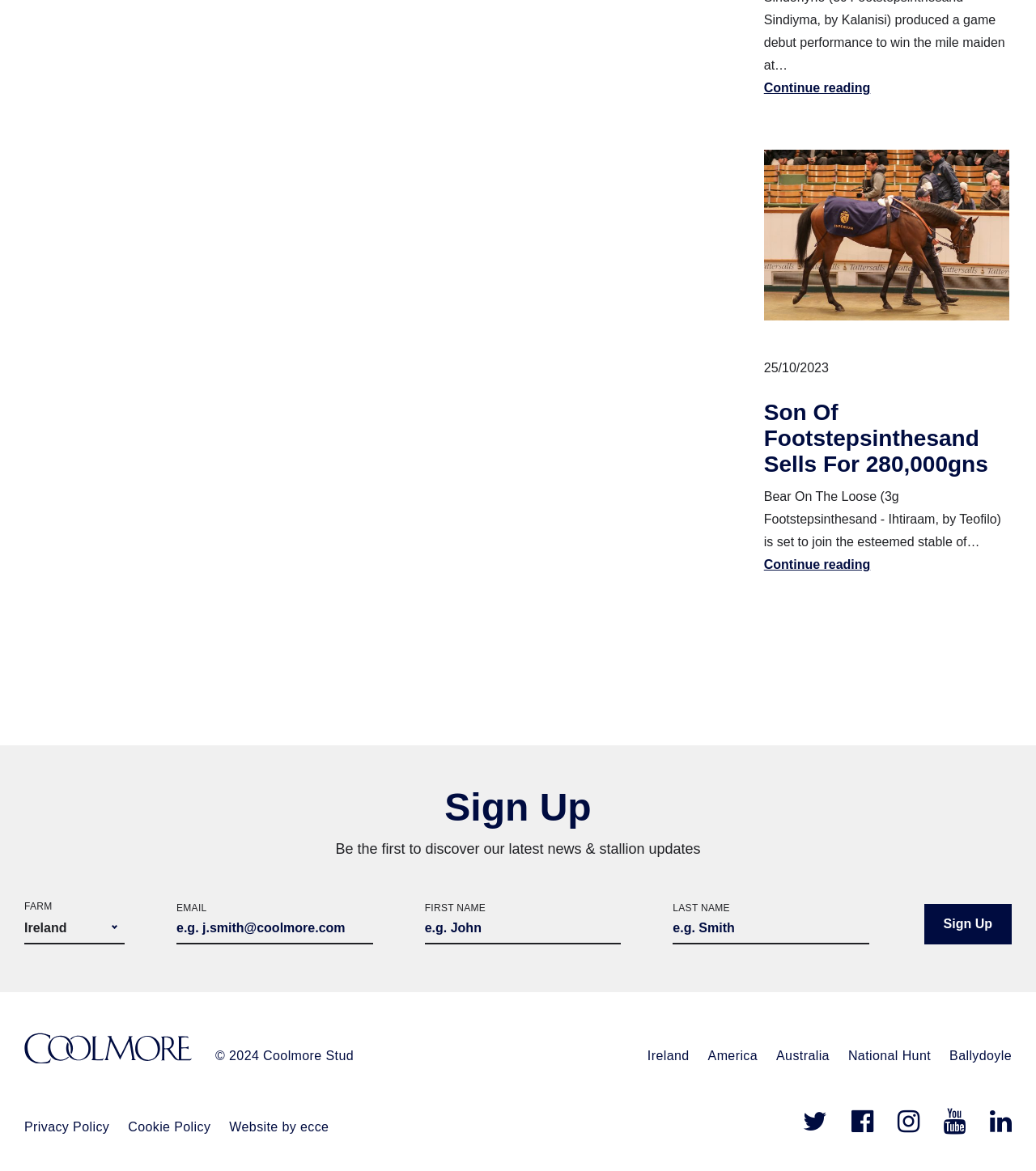Please provide the bounding box coordinates in the format (top-left x, top-left y, bottom-right x, bottom-right y). Remember, all values are floating point numbers between 0 and 1. What is the bounding box coordinate of the region described as: Website by ecce

[0.221, 0.957, 0.318, 0.969]